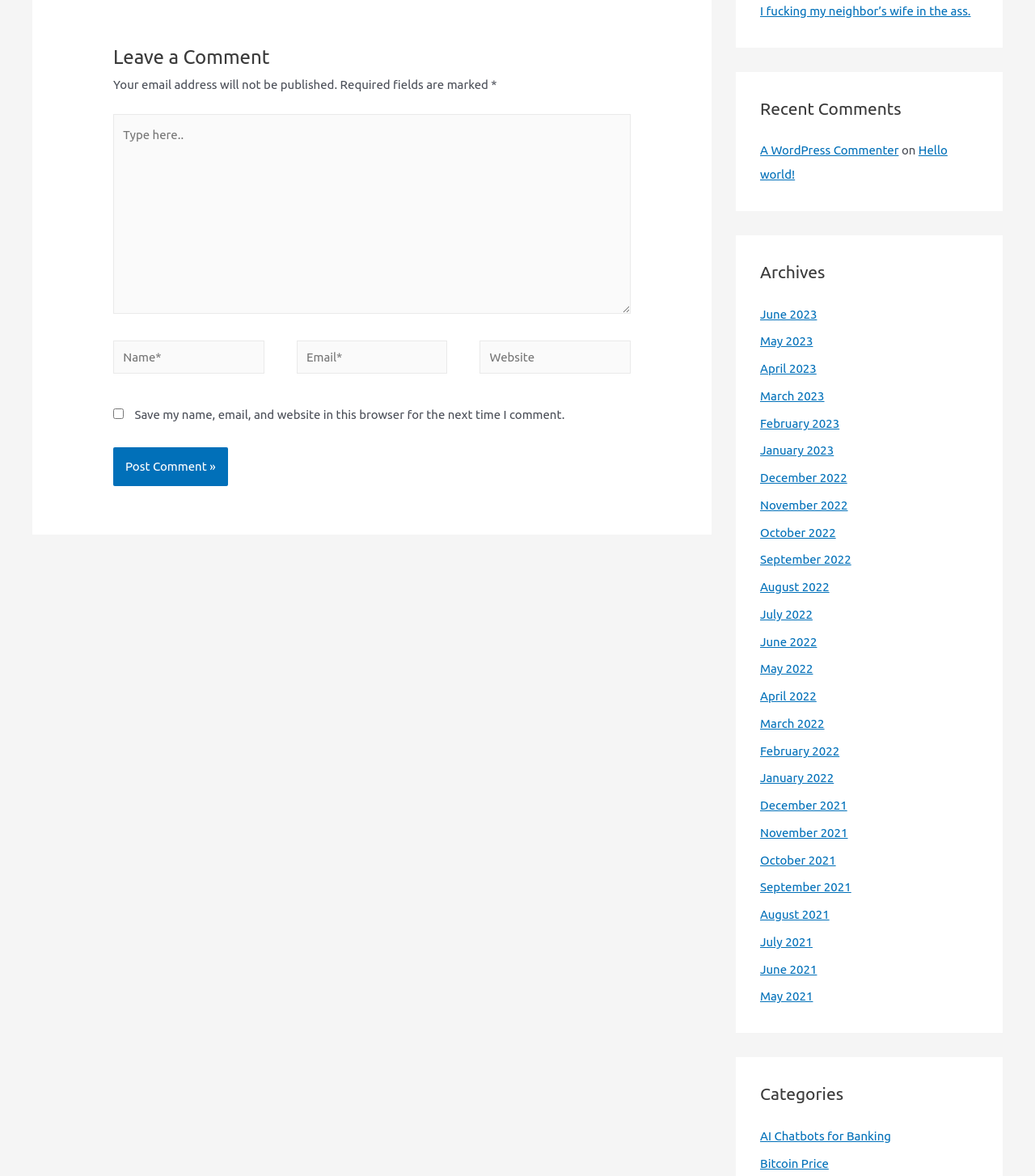Find the bounding box coordinates of the element to click in order to complete the given instruction: "Post a comment."

[0.109, 0.38, 0.22, 0.413]